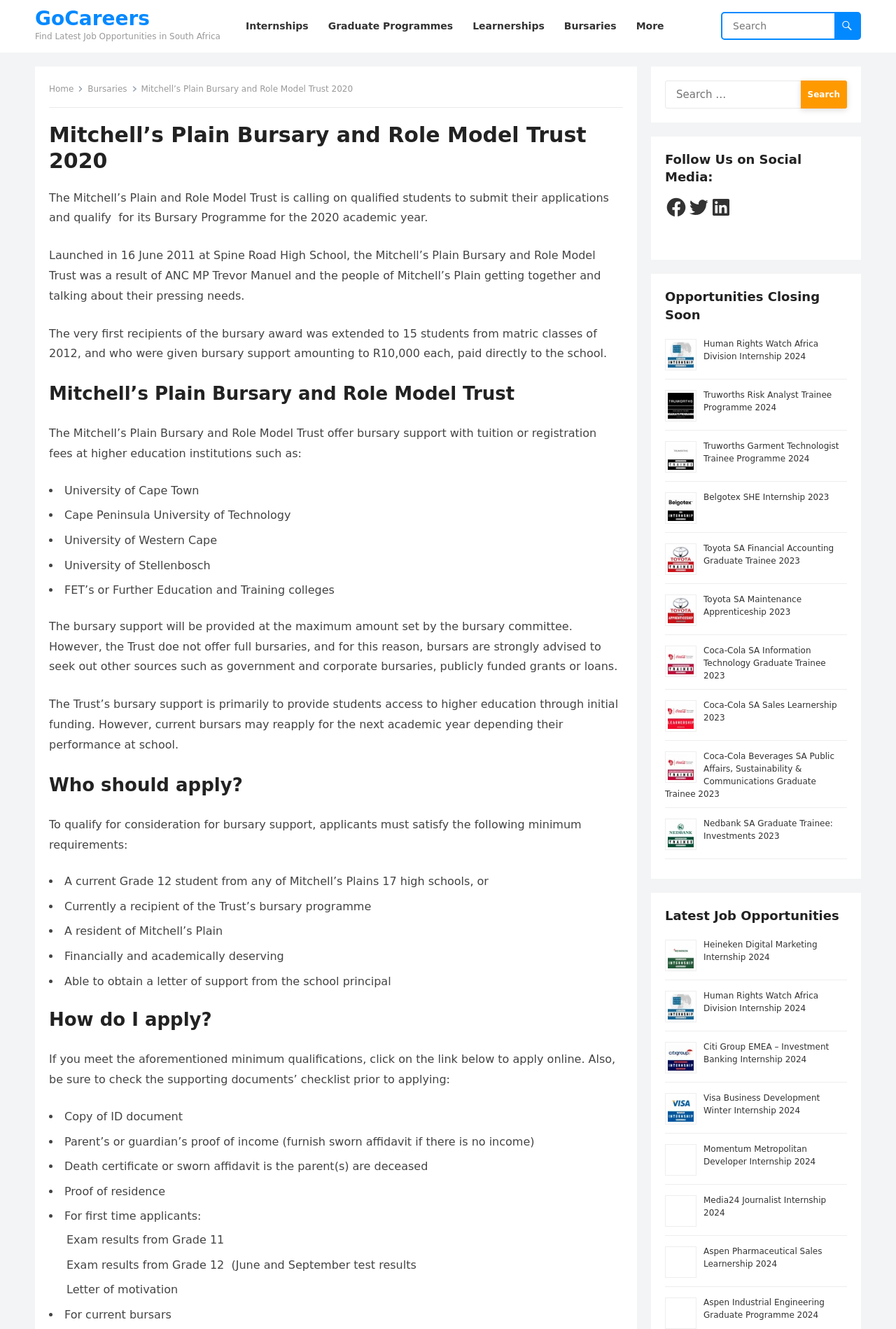Point out the bounding box coordinates of the section to click in order to follow this instruction: "Search for opportunities".

[0.806, 0.01, 0.959, 0.029]